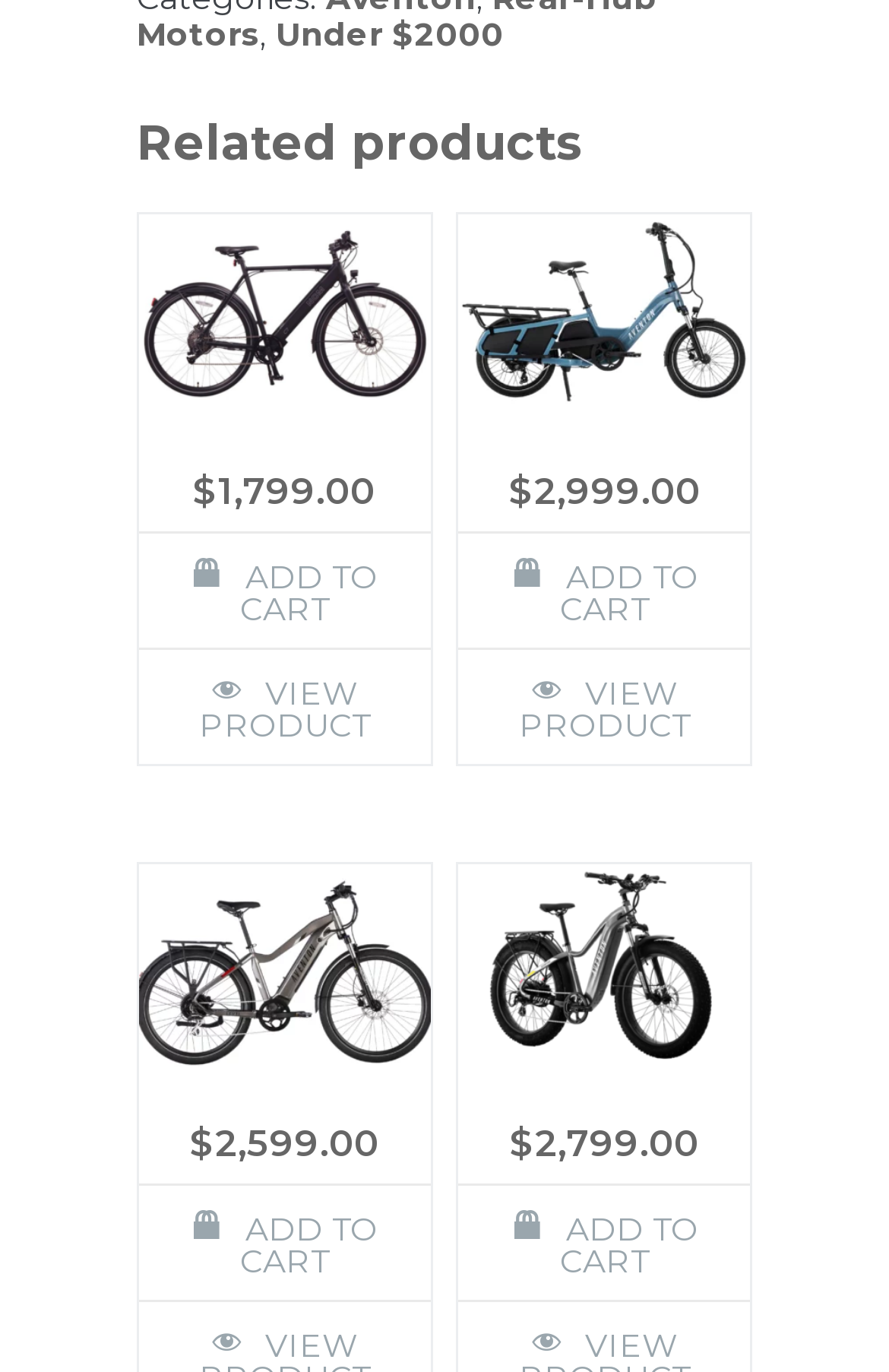Please reply to the following question with a single word or a short phrase:
What is the price range of the products on this page?

$1,799.00 - $2,999.00